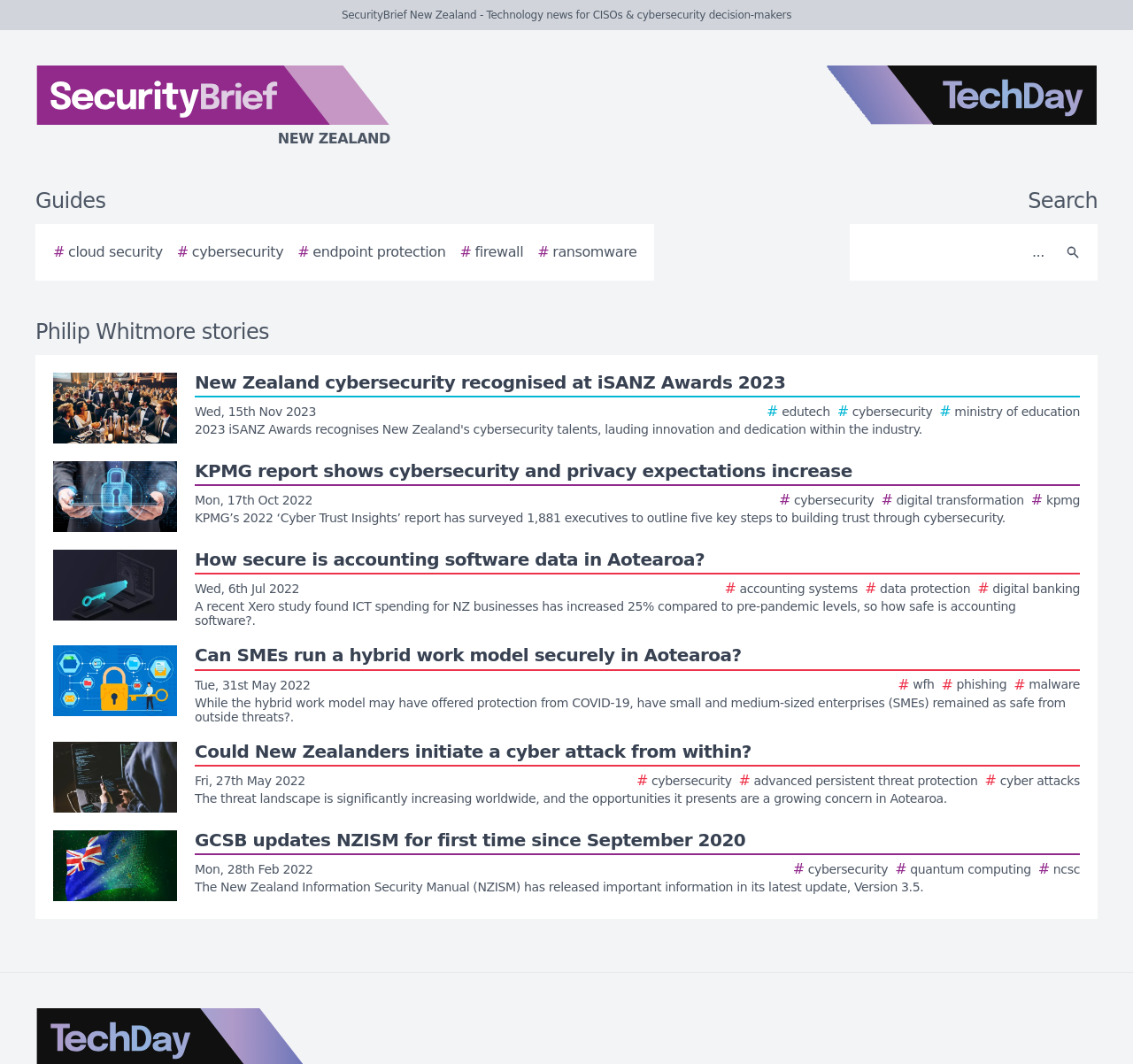What is the topic of the first story?
Give a detailed response to the question by analyzing the screenshot.

I looked at the first link with the text 'Story image' and found that it mentions 'New Zealand cybersecurity recognised at iSANZ Awards 2023'.